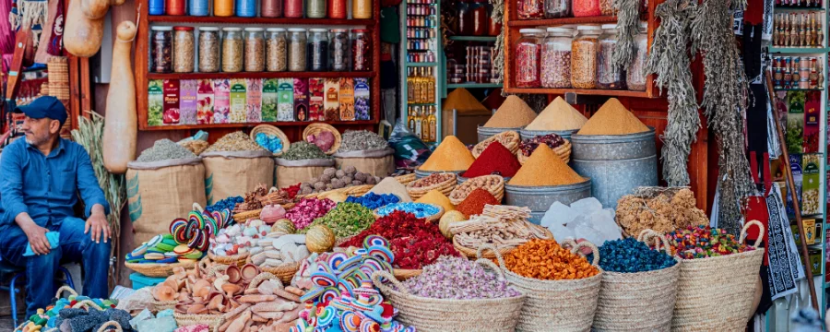Offer a detailed account of the various components present in the image.

This vibrant scene captures the essence of the Souks of Marrakech, specifically highlighting the bustling atmosphere of the spice market. The image showcases an array of colorful spices, each meticulously arranged to create a dazzling display that beckons visitors to explore the rich flavors of Moroccan cuisine. Brightly colored spices are presented in burlap sacks and metallic containers, creating pyramids of saffron, cumin, paprika, and more.

In the foreground, a local vendor sits patiently, overseeing the vibrant array of goods while offering a warm welcome to passersby. Surrounding him, woven baskets full of dried flowers and traditional sweets add to the market's sensory overload. The backdrop features shelves stocked with herbal remedies and natural beauty products, further enriching the cultural tapestry of this enchanting marketplace. The combination of scents, sights, and textures illustrates the lively spirit and charm of Marrakech’s renowned souks.